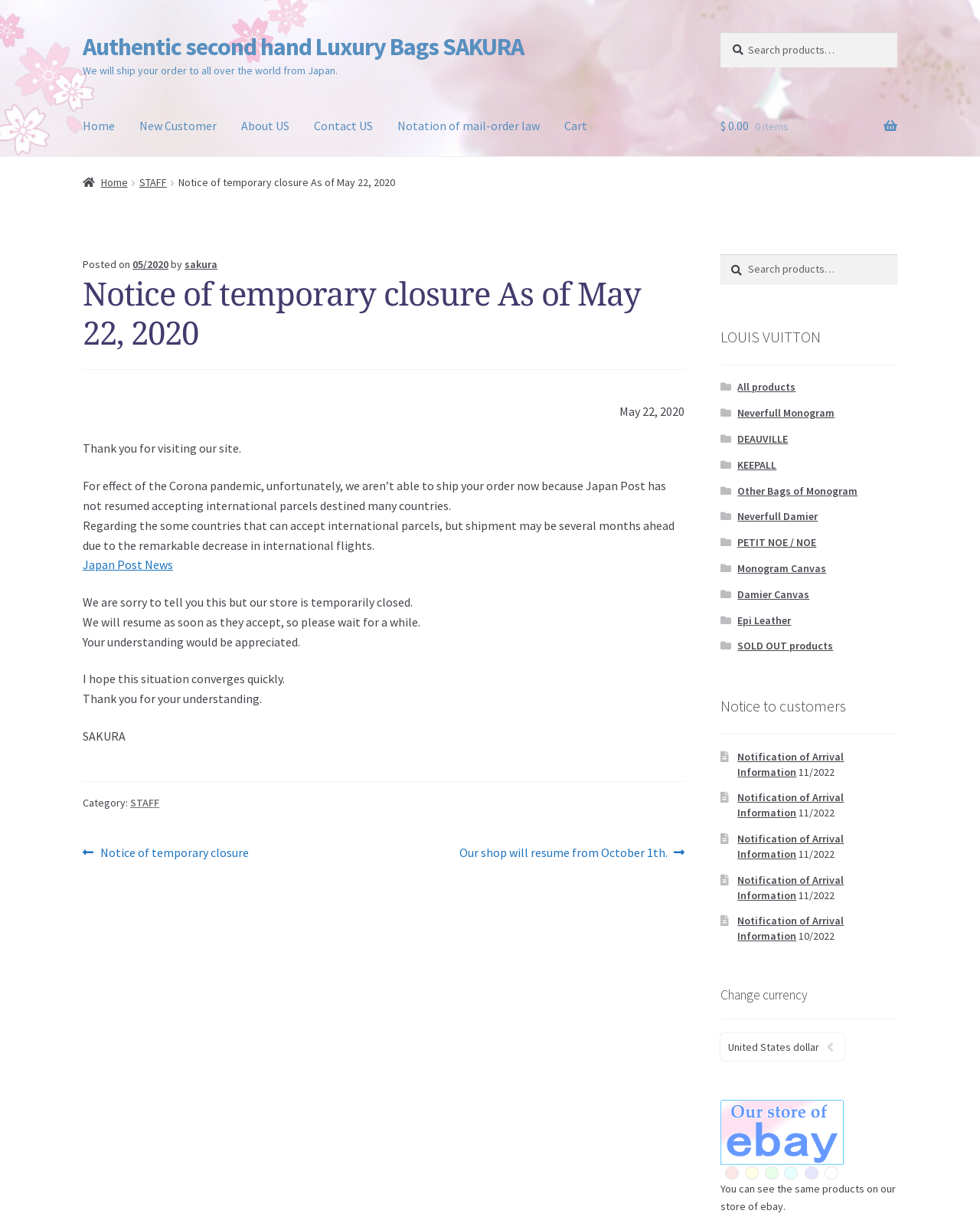Pinpoint the bounding box coordinates of the clickable area necessary to execute the following instruction: "Search for products". The coordinates should be given as four float numbers between 0 and 1, namely [left, top, right, bottom].

[0.735, 0.026, 0.916, 0.055]